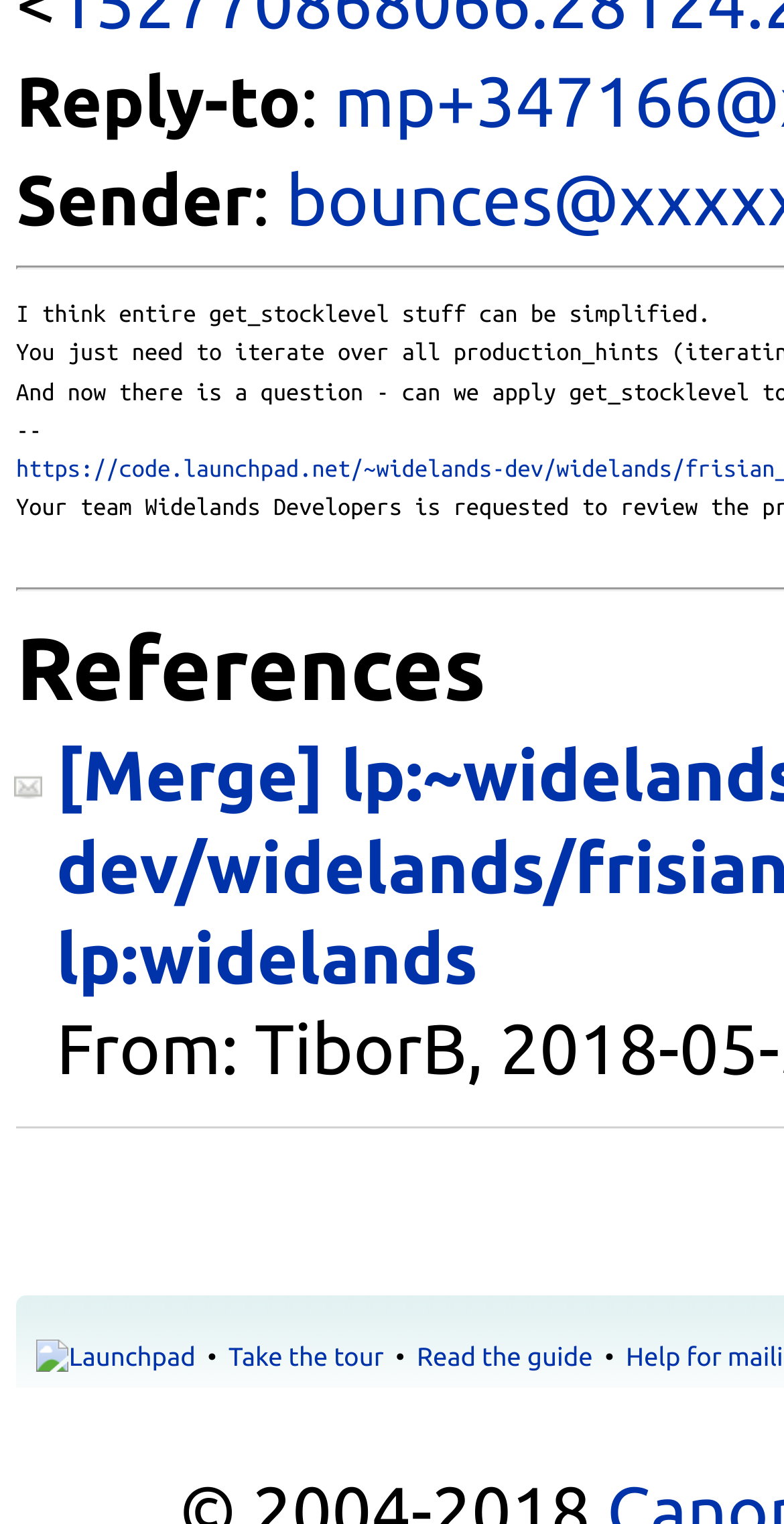How many links are there in the bottom section?
Based on the screenshot, respond with a single word or phrase.

3